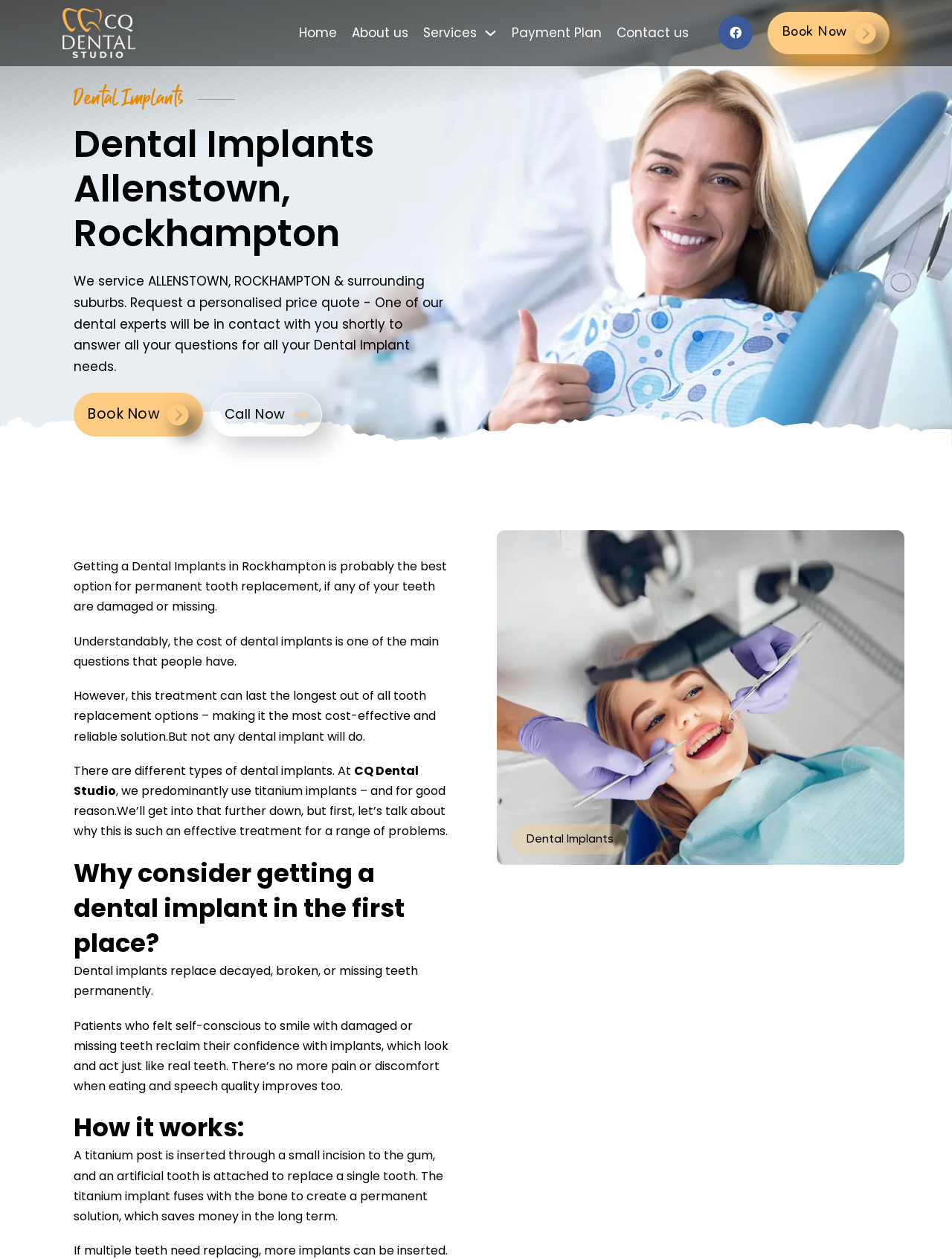Given the element description Home, specify the bounding box coordinates of the corresponding UI element in the format (top-left x, top-left y, bottom-right x, bottom-right y). All values must be between 0 and 1.

[0.314, 0.018, 0.354, 0.035]